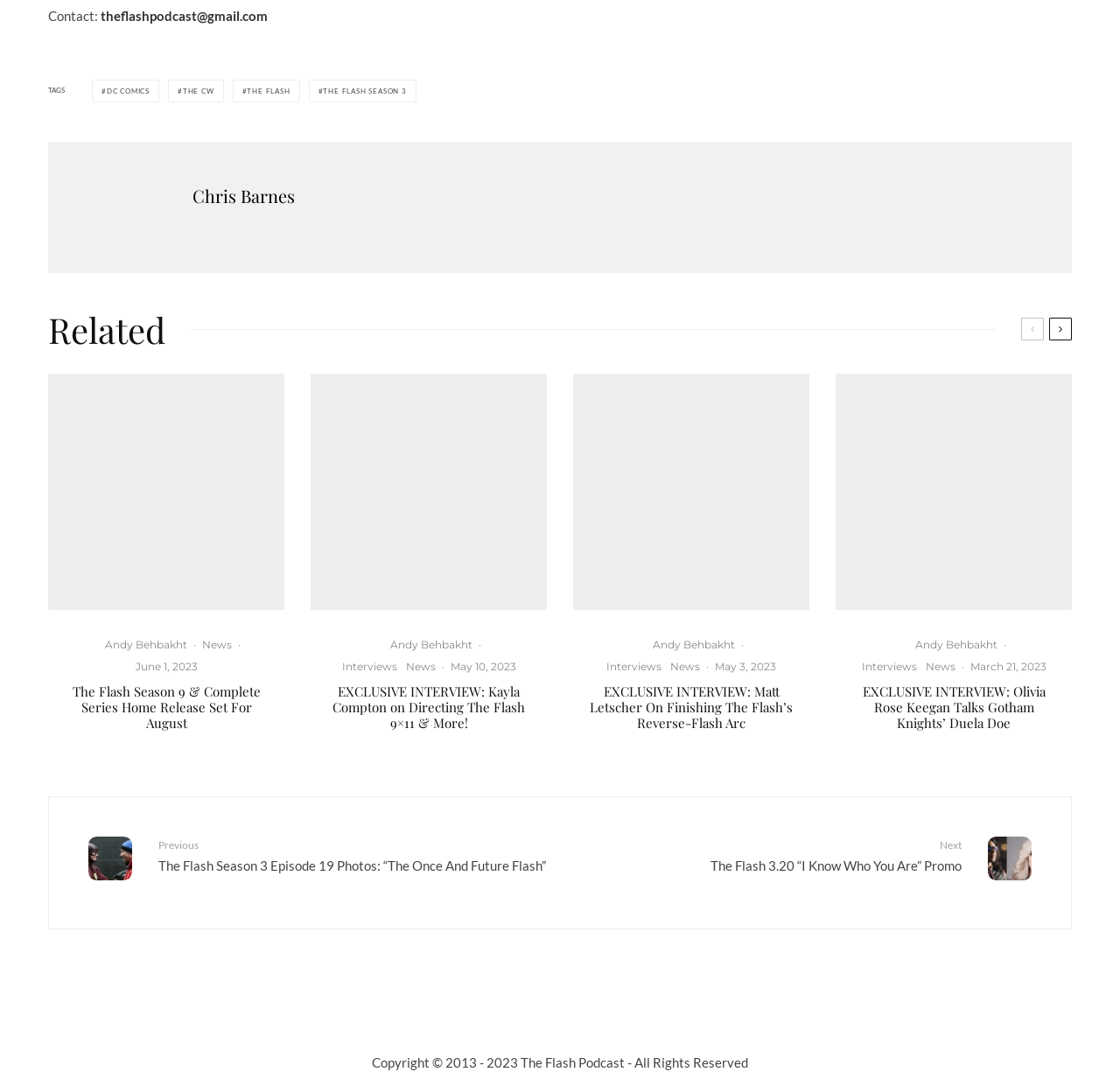Please give a one-word or short phrase response to the following question: 
What are the tags listed in the footer?

DC COMICS, THE CW, THE FLASH, THE FLASH SEASON 3